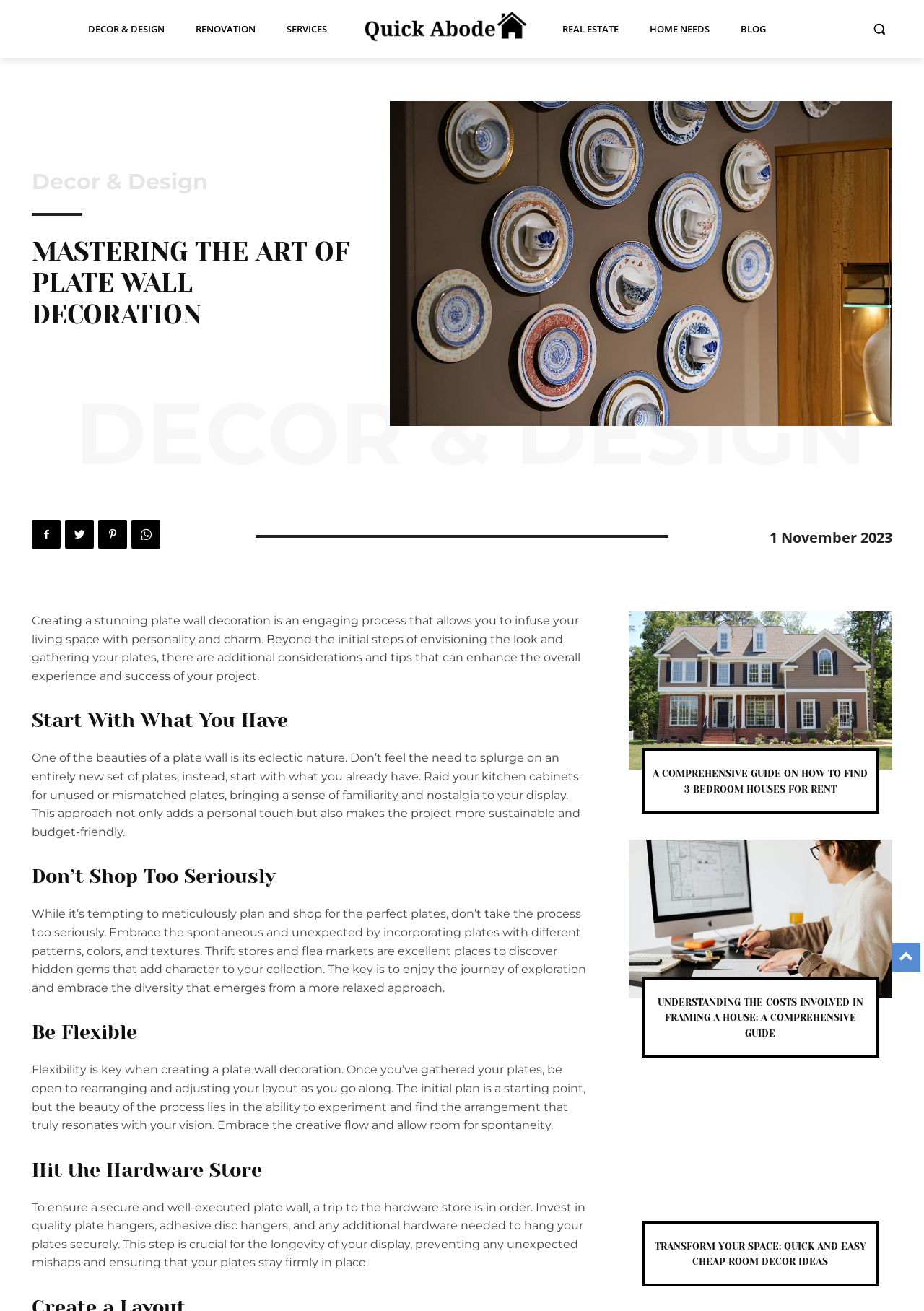Indicate the bounding box coordinates of the element that needs to be clicked to satisfy the following instruction: "Click on the 'DECOR & DESIGN' link". The coordinates should be four float numbers between 0 and 1, i.e., [left, top, right, bottom].

[0.084, 0.0, 0.189, 0.044]